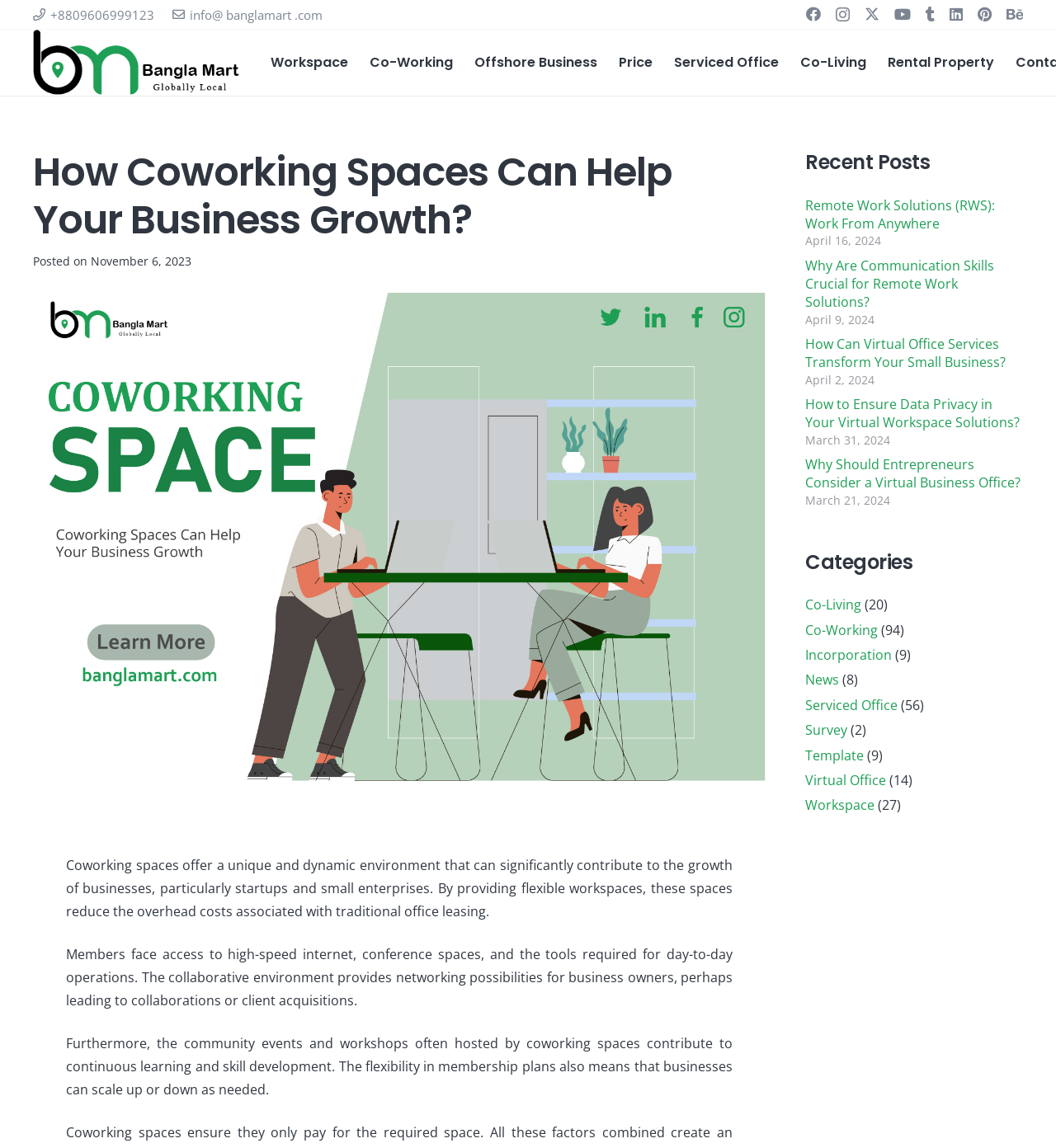Given the element description: "Temporary / Short Stay", predict the bounding box coordinates of the UI element it refers to, using four float numbers between 0 and 1, i.e., [left, top, right, bottom].

[0.275, 0.76, 0.412, 0.776]